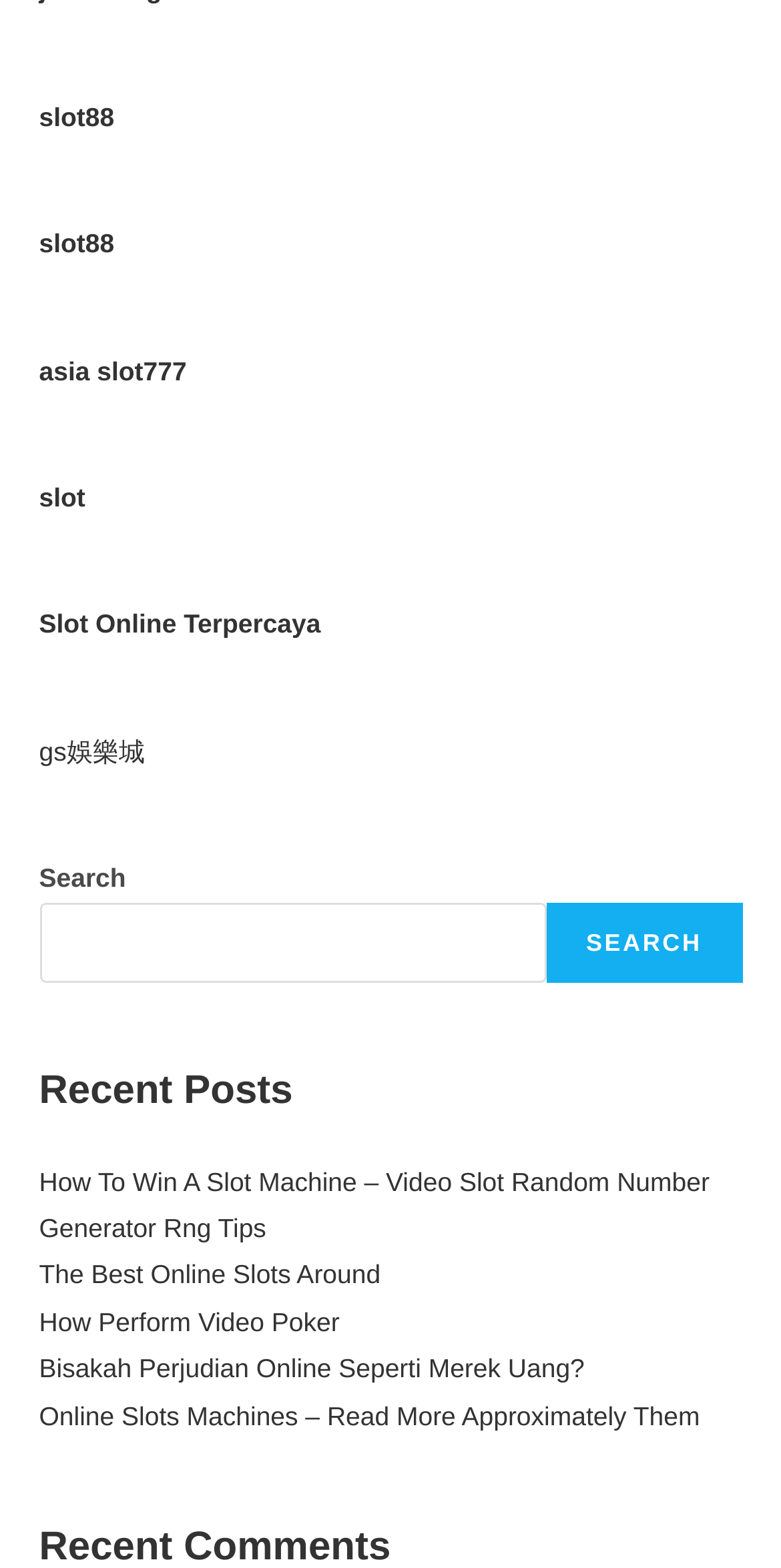Please use the details from the image to answer the following question comprehensively:
What is the function of the links on the webpage?

The links on the webpage have descriptive text such as 'How To Win A Slot Machine – Video Slot Random Number Generator Rng Tips' and 'The Best Online Slots Around'. This suggests that clicking on these links will take the user to related content or articles that provide more information on the topic.